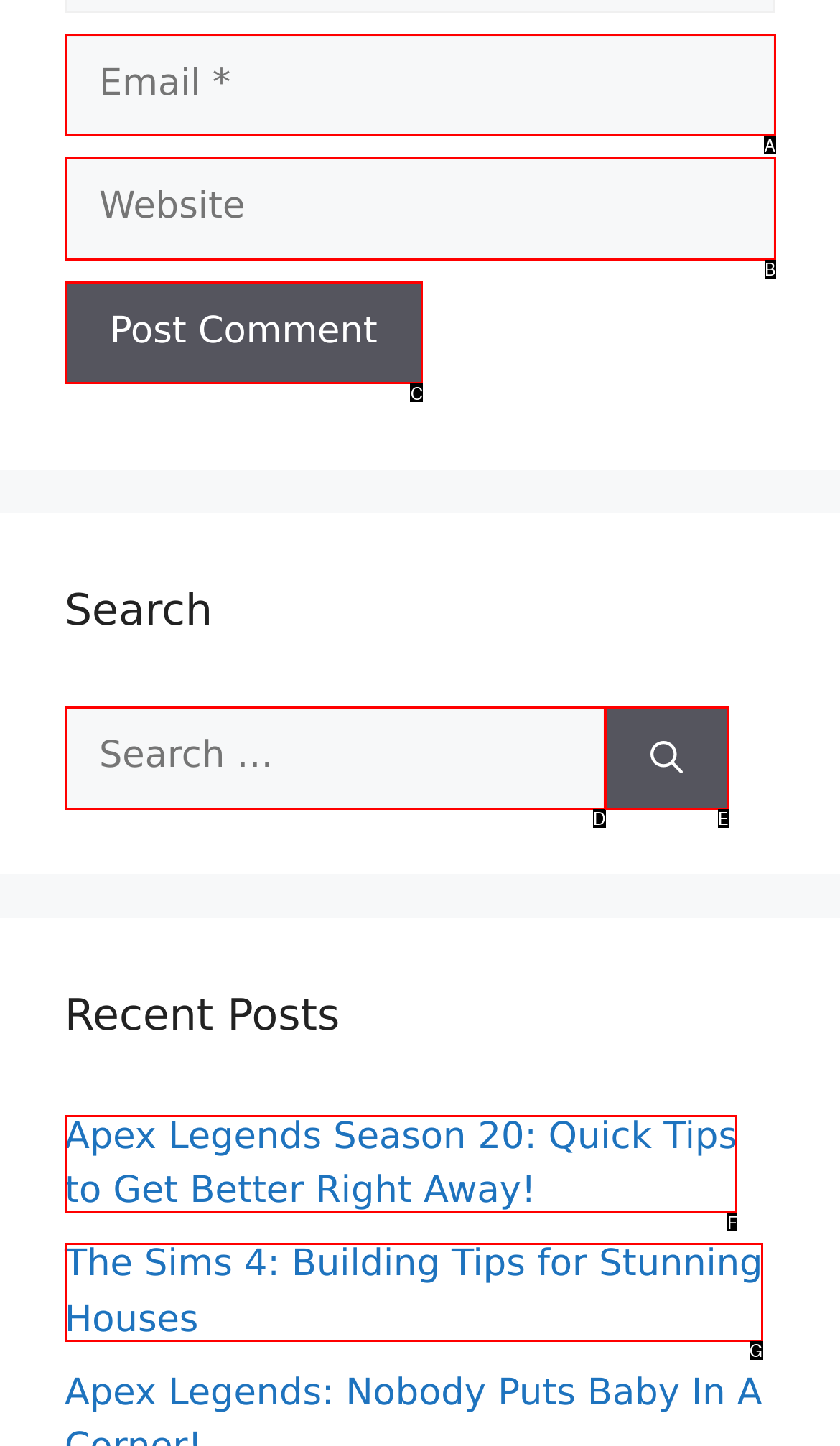Please select the letter of the HTML element that fits the description: parent_node: Comment name="url" placeholder="Website". Answer with the option's letter directly.

B